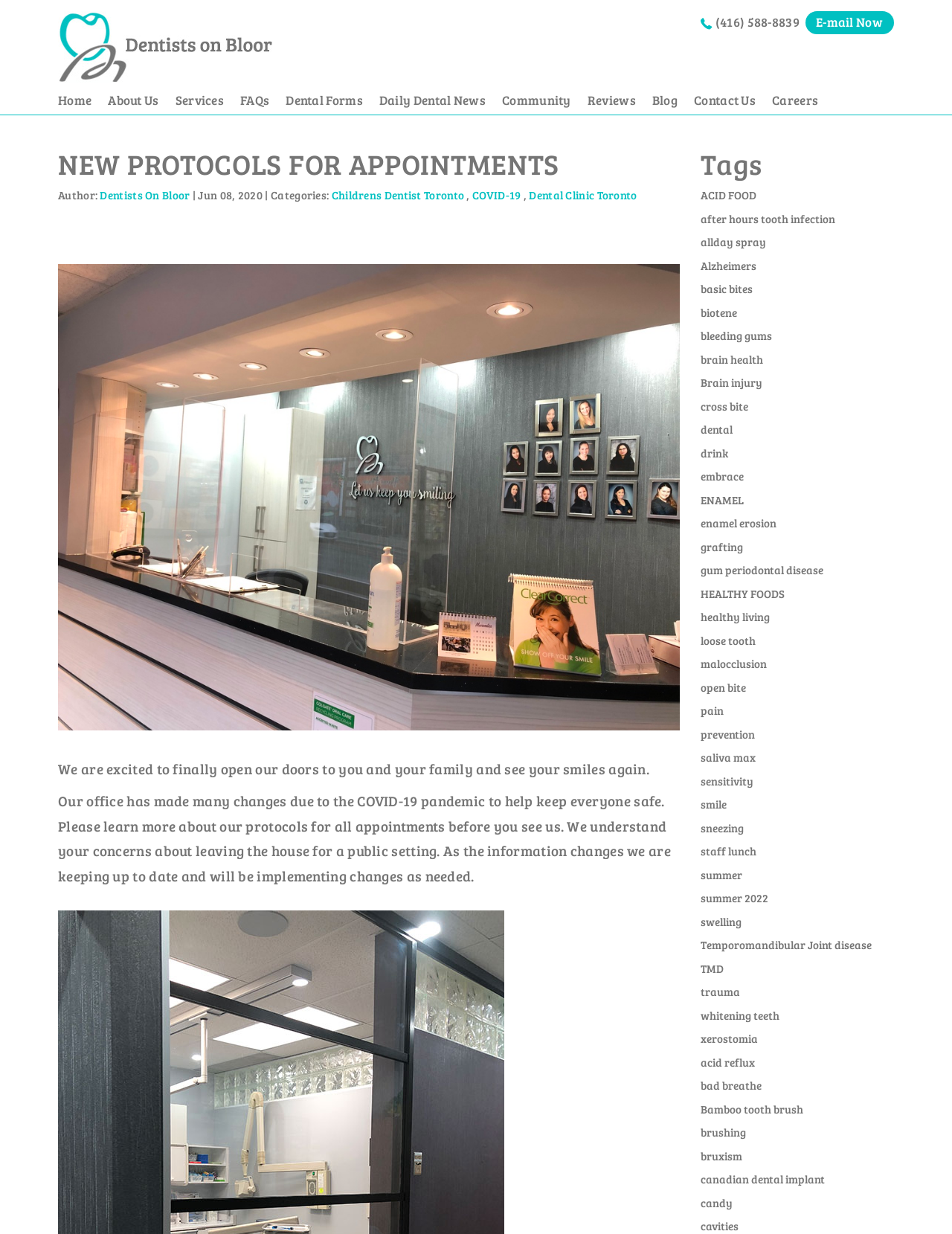What is the purpose of the new protocols for appointments? Using the information from the screenshot, answer with a single word or phrase.

To keep everyone safe